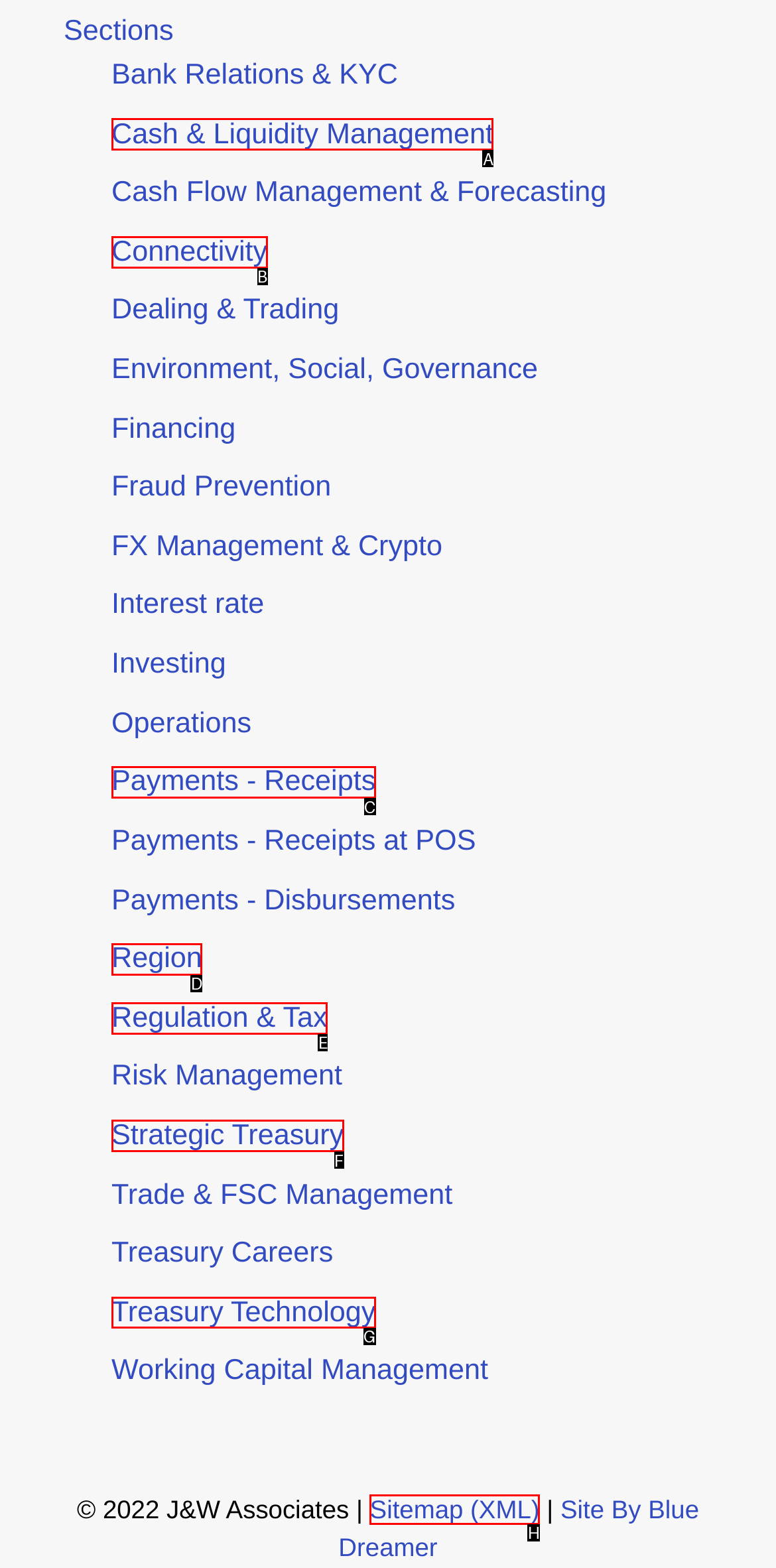Please indicate which HTML element should be clicked to fulfill the following task: Explore Treasury Technology. Provide the letter of the selected option.

G